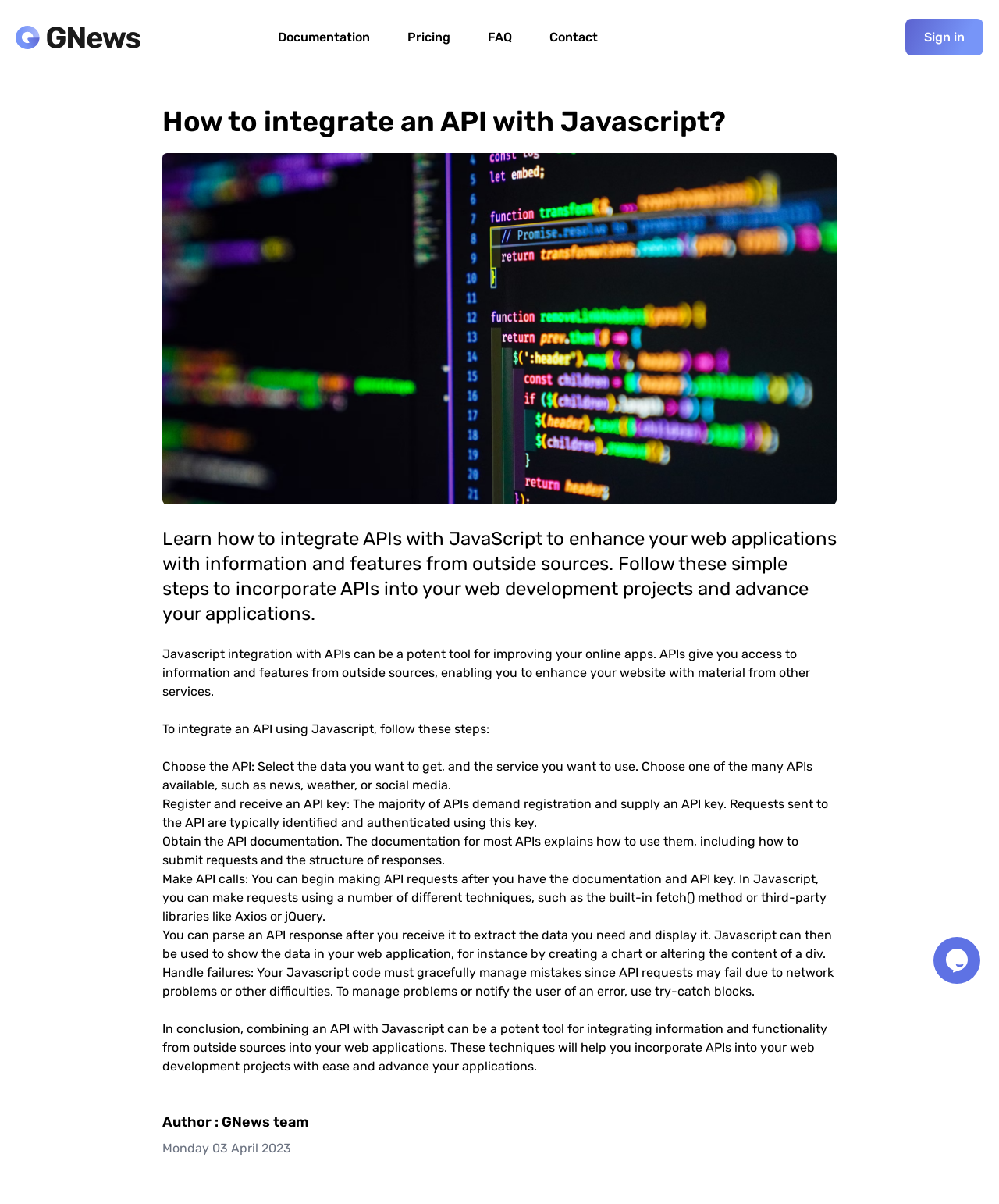Can you find and generate the webpage's heading?

How to integrate an API with Javascript?